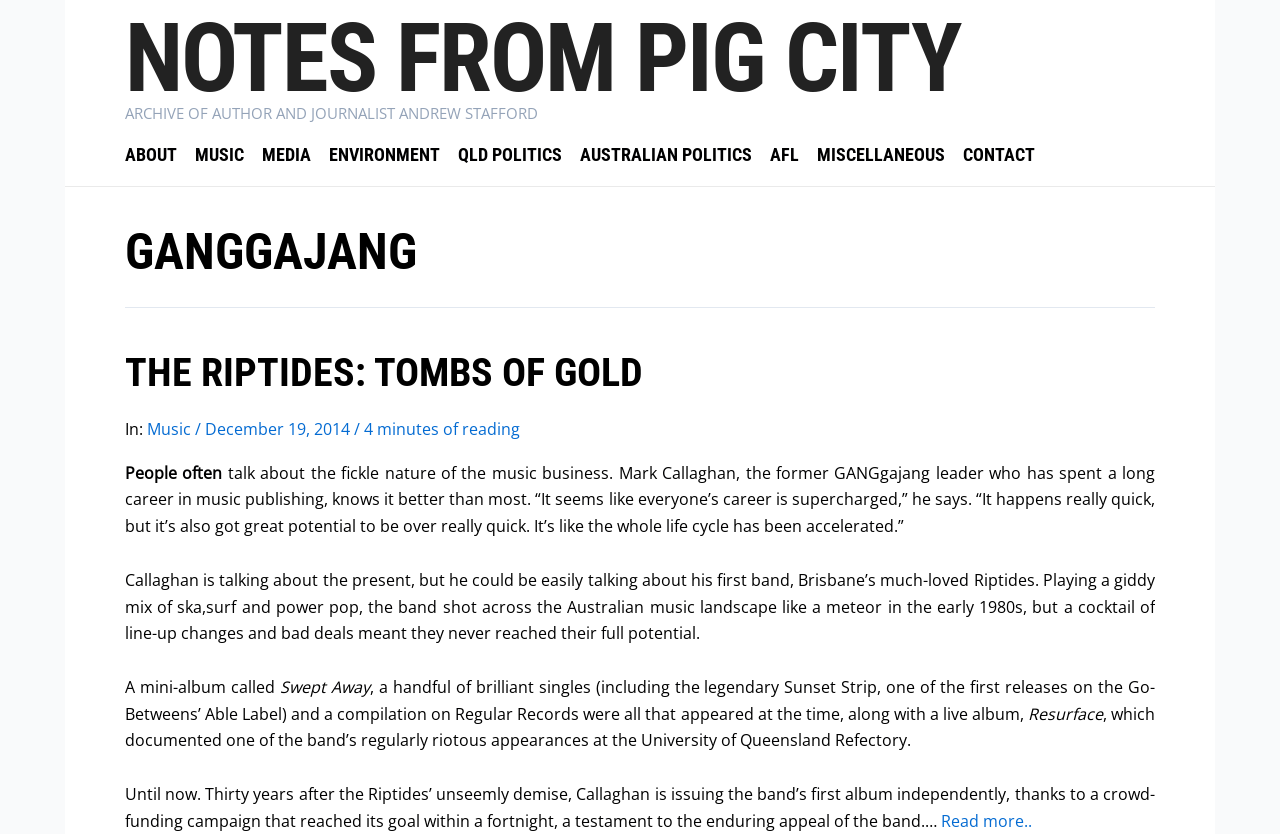Bounding box coordinates are specified in the format (top-left x, top-left y, bottom-right x, bottom-right y). All values are floating point numbers bounded between 0 and 1. Please provide the bounding box coordinate of the region this sentence describes: Miscellaneous

[0.638, 0.168, 0.752, 0.204]